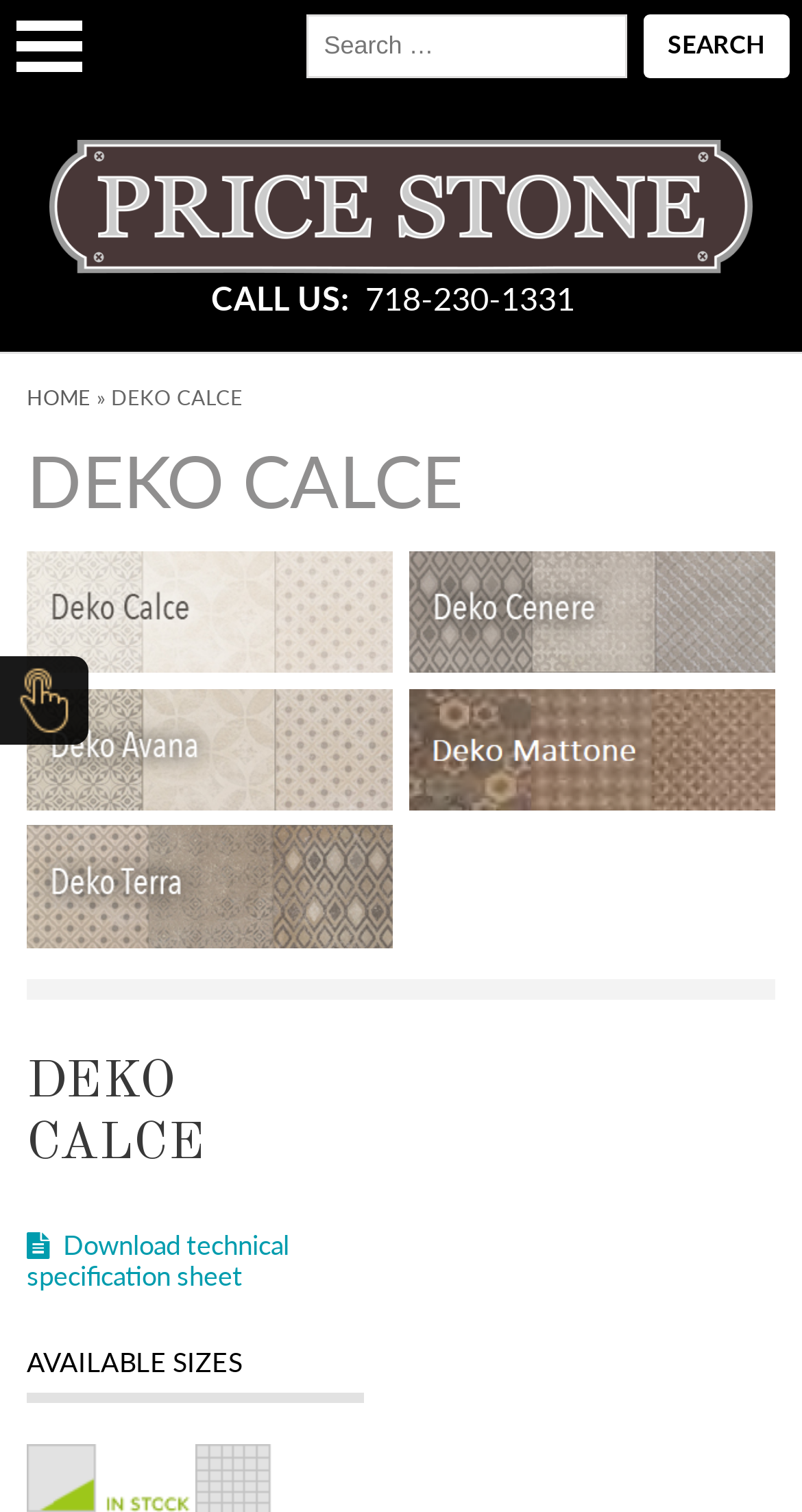Please identify the bounding box coordinates of the clickable region that I should interact with to perform the following instruction: "Search for something". The coordinates should be expressed as four float numbers between 0 and 1, i.e., [left, top, right, bottom].

[0.381, 0.009, 0.781, 0.051]